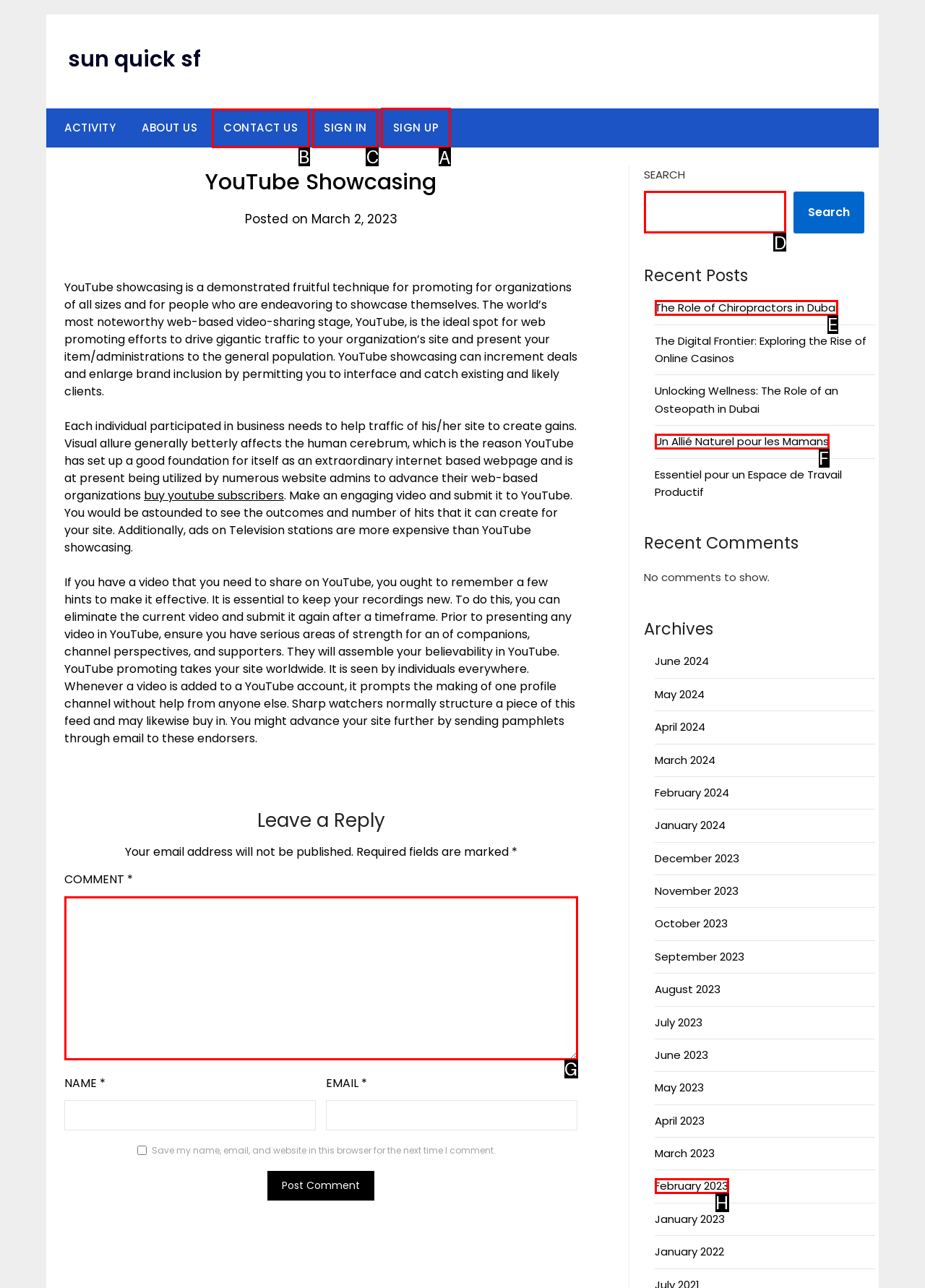Pick the right letter to click to achieve the task: Click the 'SIGN UP' link
Answer with the letter of the correct option directly.

A